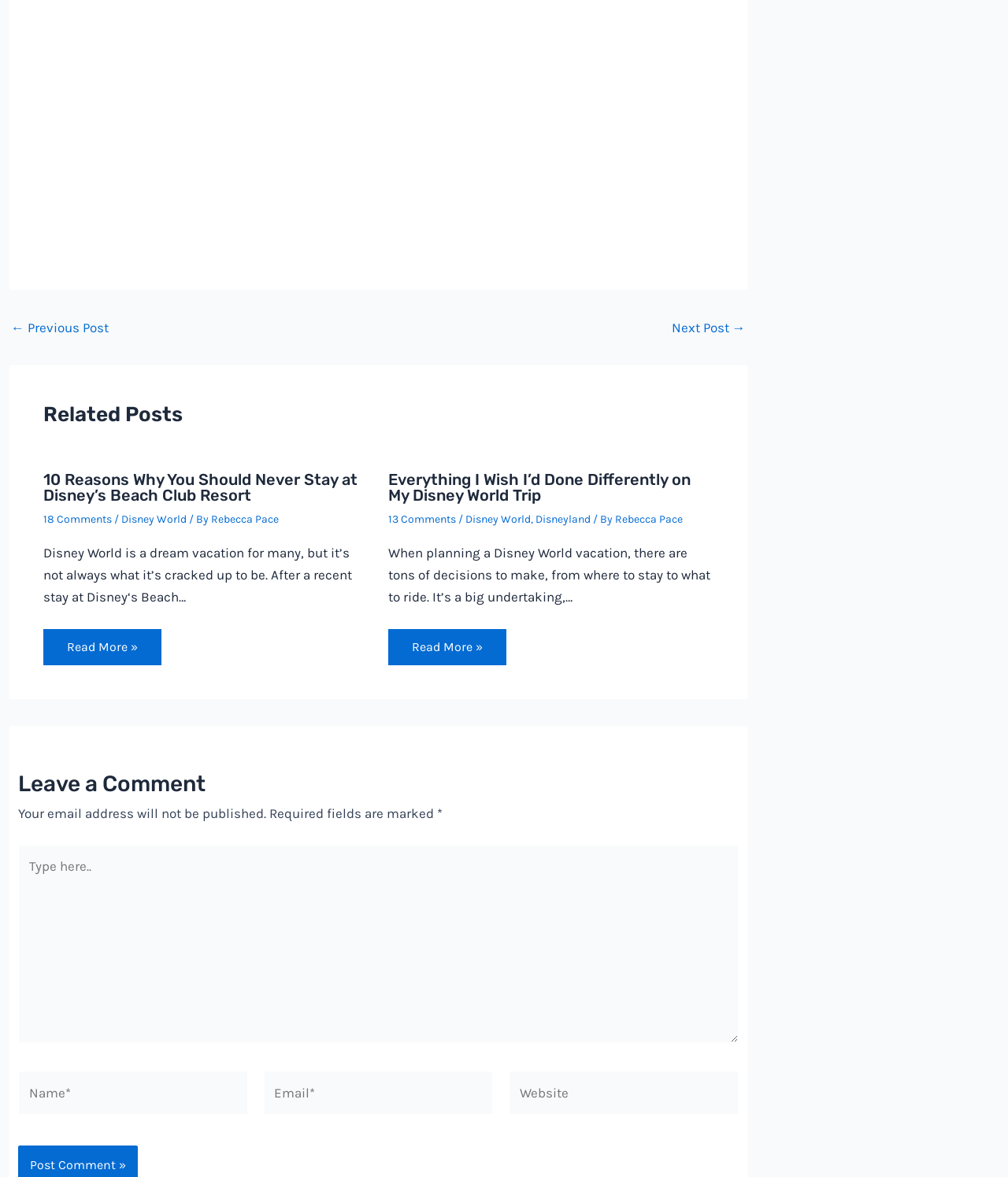What is the topic of the first related post?
From the details in the image, answer the question comprehensively.

The first related post has a heading '10 Reasons Why You Should Never Stay at Disney’s Beach Club Resort', which indicates that the topic of this post is about Disney's Beach Club Resort.